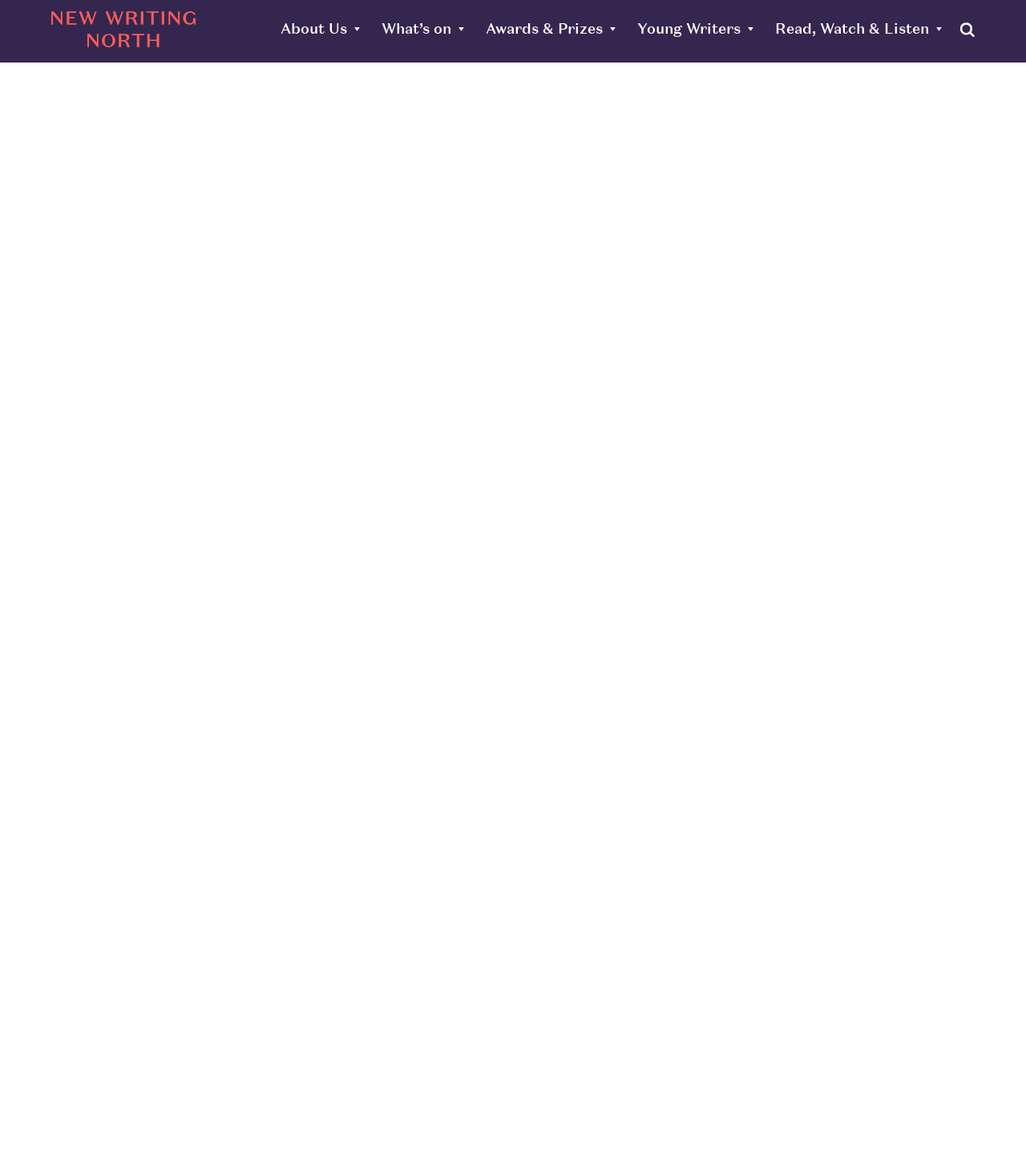Offer a detailed explanation of the webpage layout and contents.

The webpage is about the Durham Book Festival 2019, which is inviting proposals from writers for creative commissions. At the top of the page, there is a search bar with a magnifying glass icon, accompanied by a "New Writing North" logo and a link to the organization's website. Below this, there are five navigation links: "About Us", "What's on", "Awards & Prizes", "Young Writers", and "Read, Watch & Listen".

The main content of the page is a call for proposals, which is divided into several sections. The title "Durham Book Festival 2019: open call for commissions" is prominently displayed, followed by the date "1 Apr 2019" and the author's name "Laura Fraine". The call for proposals explains that the festival is offering three commissions of £1000 each and outlines the themes that writers can draw inspiration from, including "Space", "Happiness and Good News", and "A Room of One's Own". The text also provides more information about the festival, including the types of written pieces that are eligible and the range of venues that will be used.

There are several paragraphs of text that provide more details about the commissions, including the expectation that writers will take the themes as inspiration rather than interpreting them literally, and the possibility of leveraging the commission fee to secure additional resources for the project. The page also mentions previous festival commissions, including a dance-theatre retelling of "Rapunzel" and "Notes from Underground".